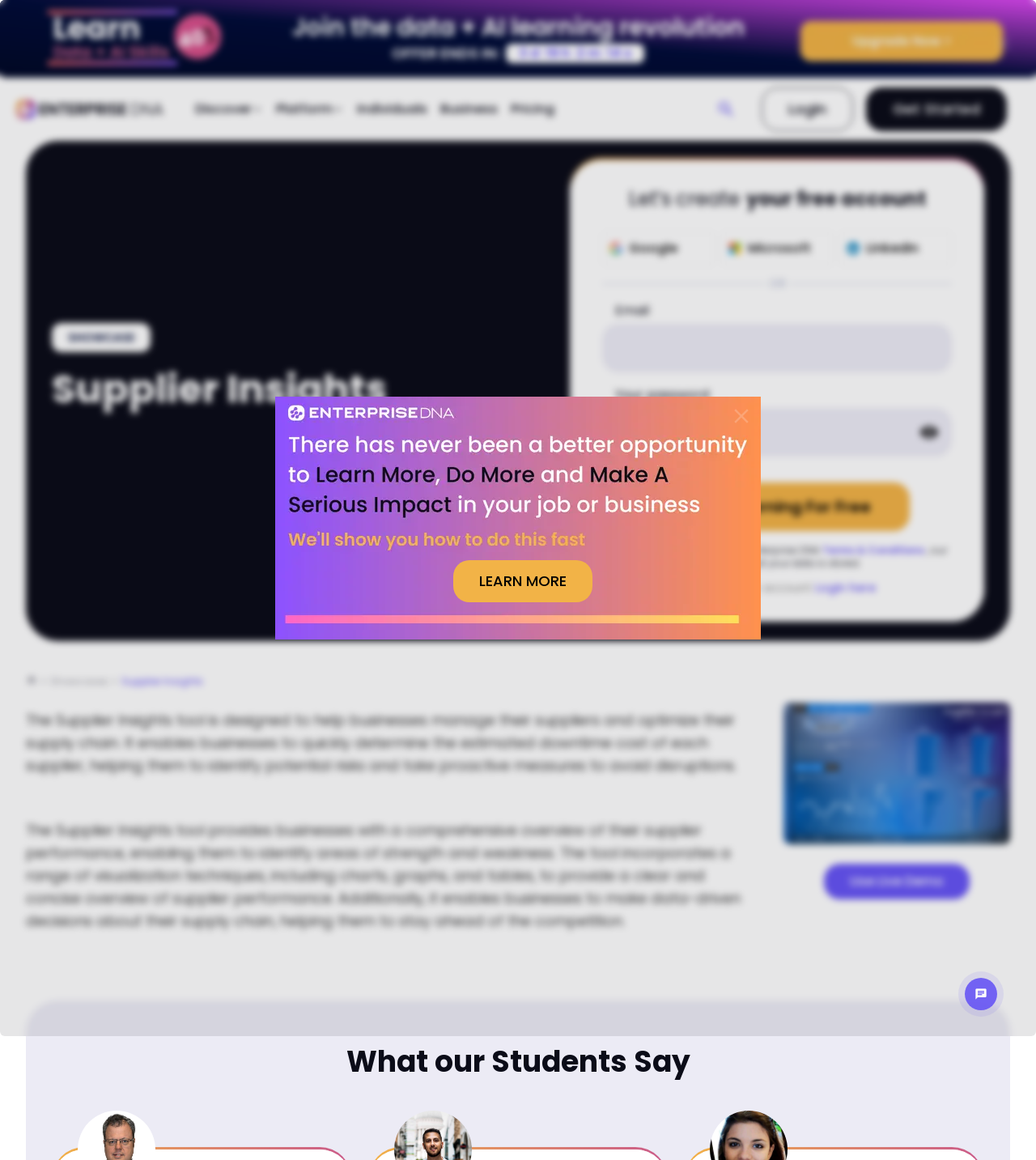Reply to the question with a single word or phrase:
What can be done with the Live Demo?

Use the Supplier Insights tool